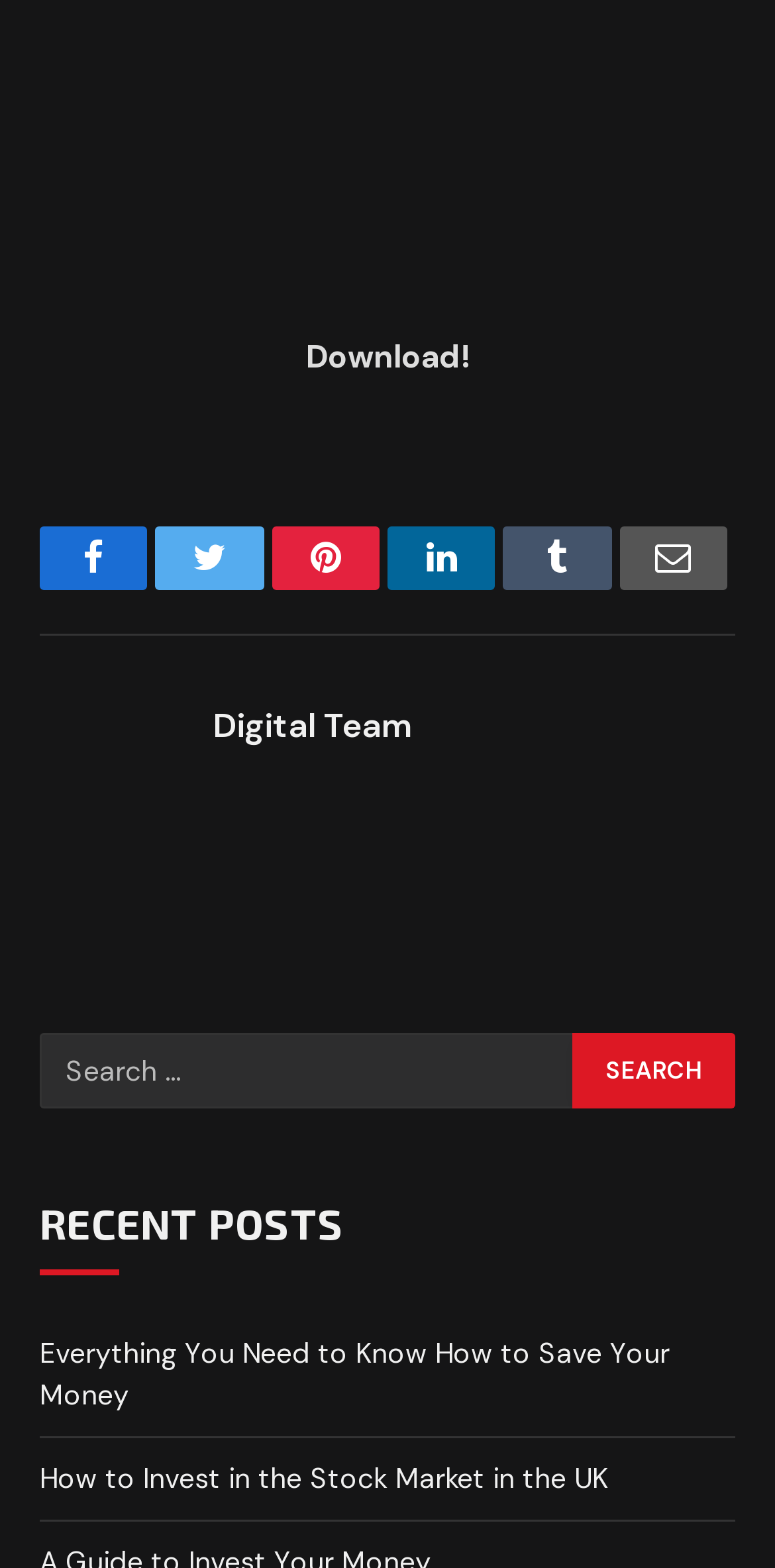Highlight the bounding box coordinates of the region I should click on to meet the following instruction: "Download something".

[0.395, 0.214, 0.605, 0.24]